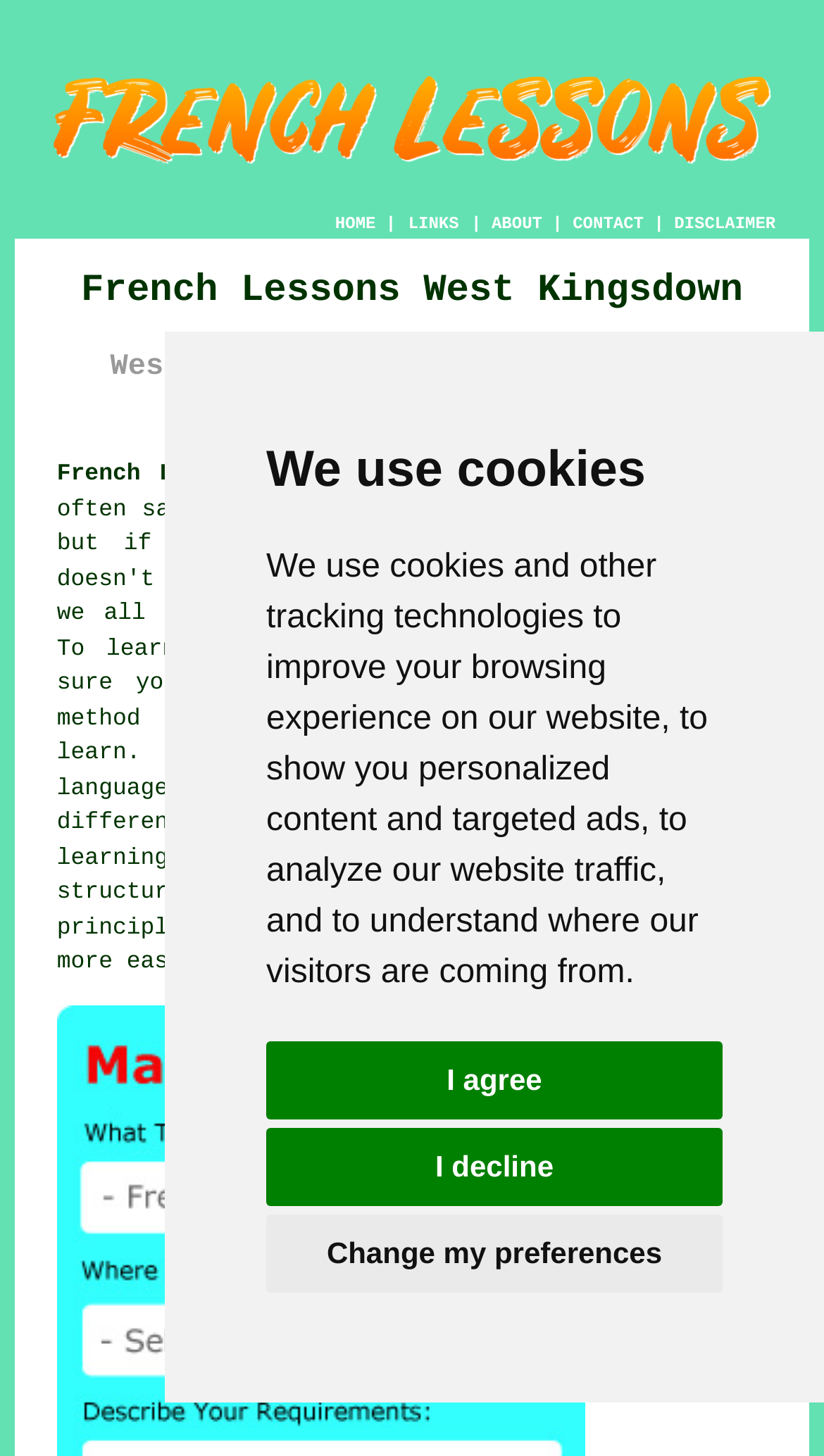Find the bounding box coordinates of the element to click in order to complete the given instruction: "view French Lessons West Kingsdown Kent information."

[0.069, 0.318, 0.807, 0.336]